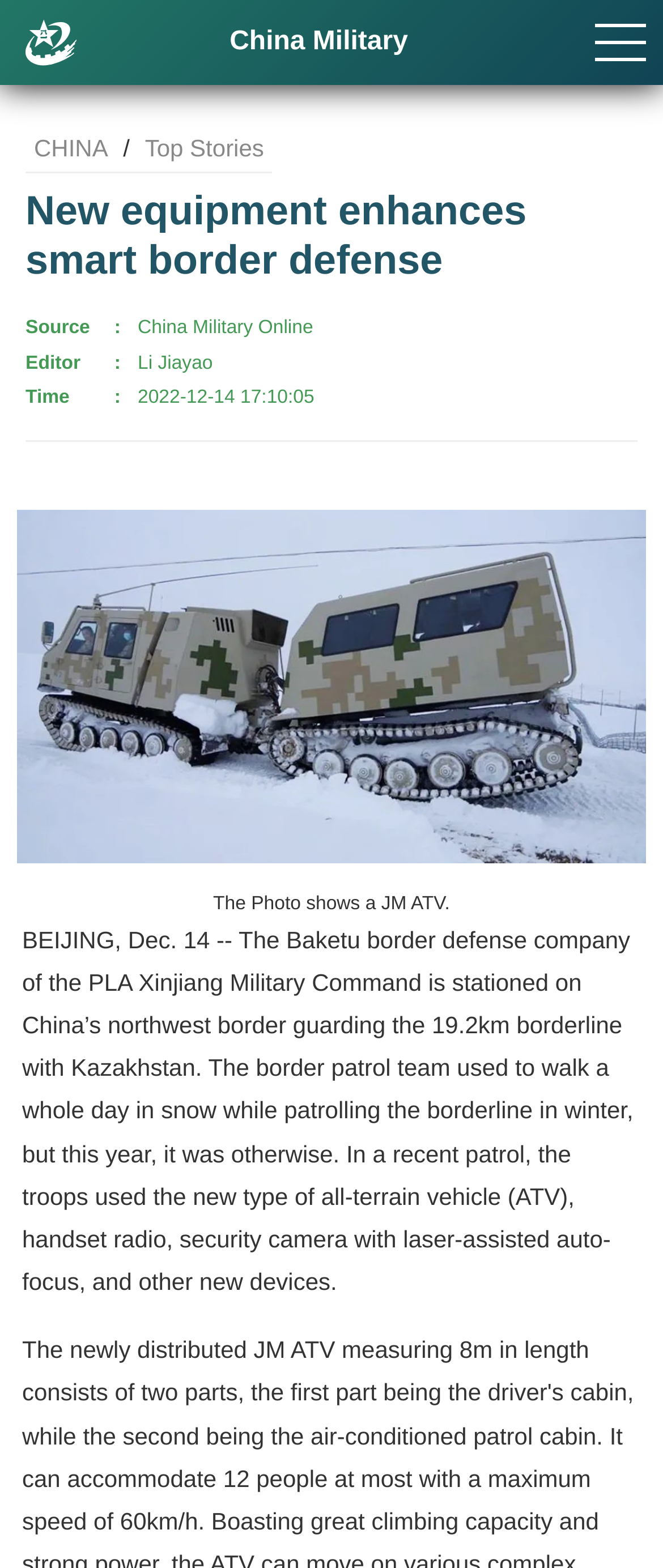What type of vehicle is shown in the image?
Please provide a comprehensive answer based on the contents of the image.

I found the answer by looking at the image description and the text content of the webpage, specifically the sentence 'The Photo shows a JM ATV.'